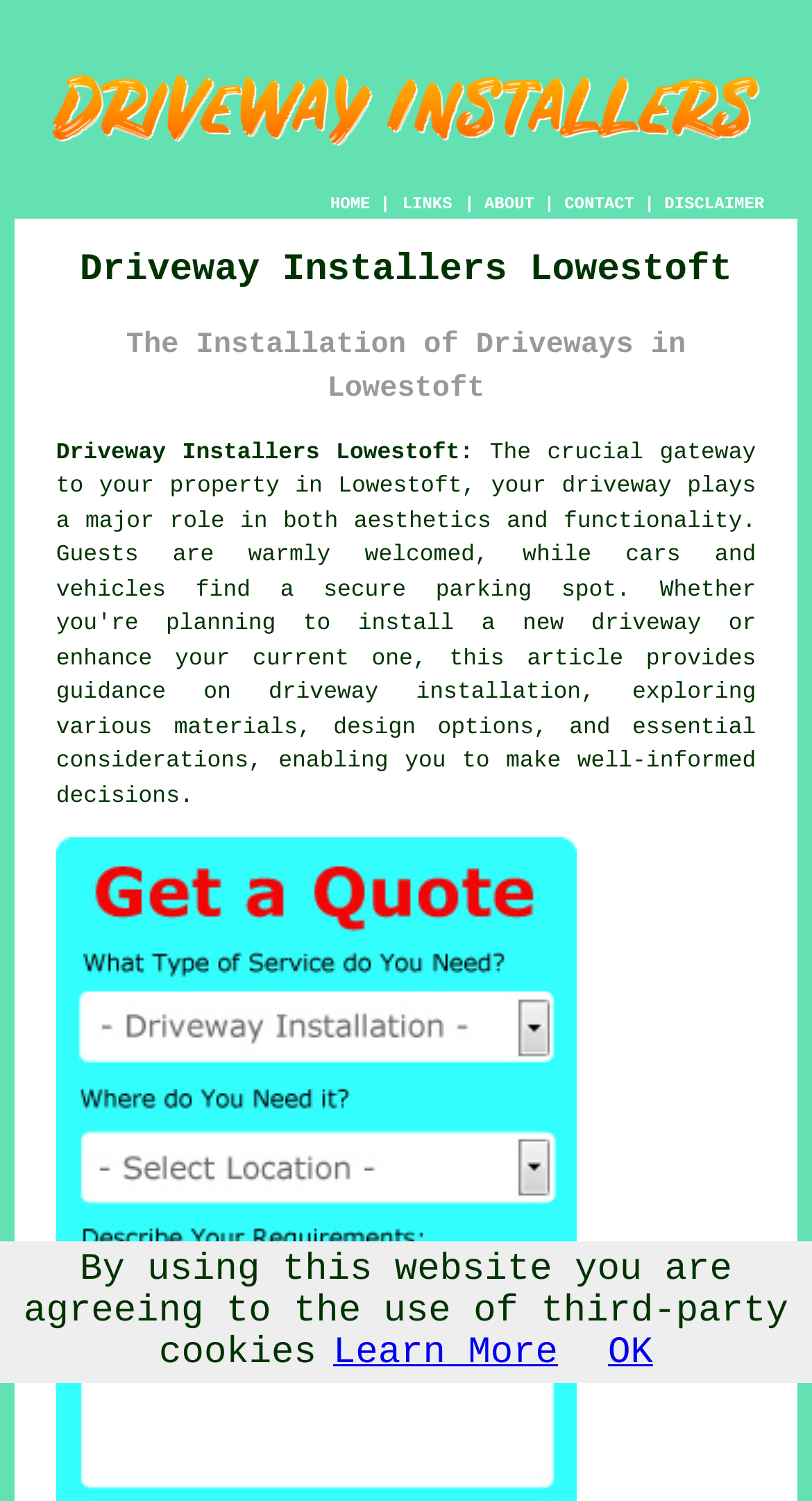What is the purpose of the link 'Learn More'?
Answer the question with a single word or phrase by looking at the picture.

To learn about third-party cookies